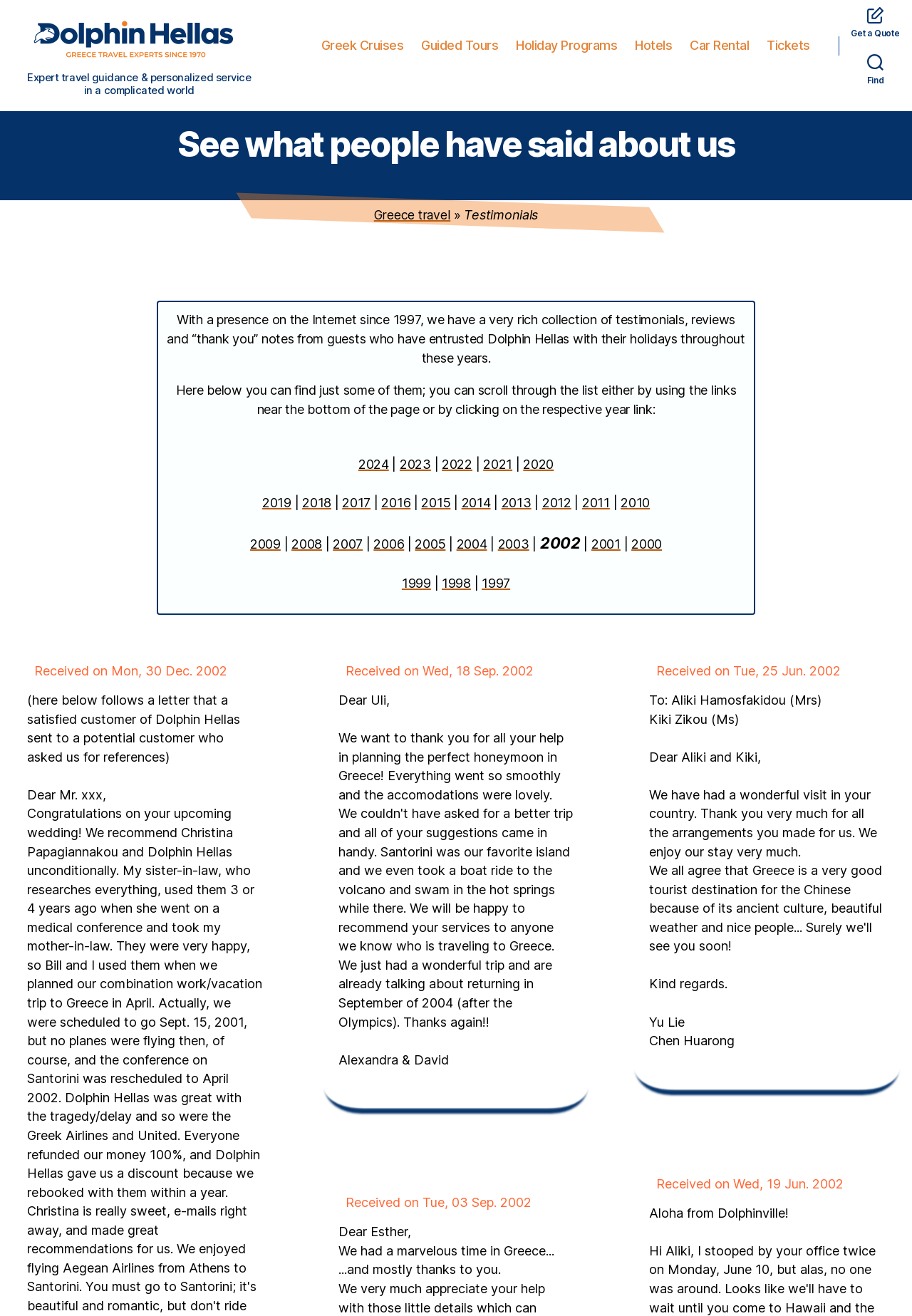Please extract the primary headline from the webpage.

See what people have said about us